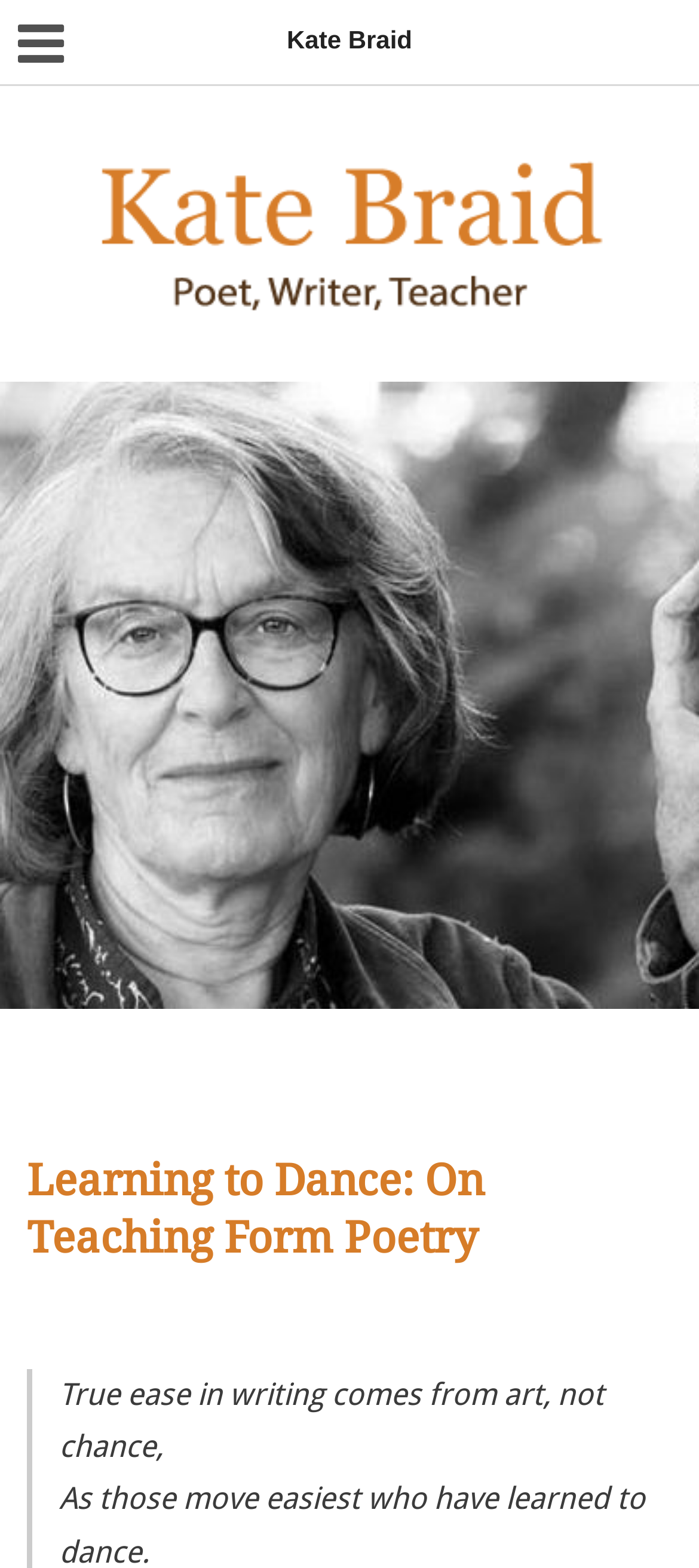Using the webpage screenshot and the element description parent_node: Kate Braid, determine the bounding box coordinates. Specify the coordinates in the format (top-left x, top-left y, bottom-right x, bottom-right y) with values ranging from 0 to 1.

[0.026, 0.01, 0.087, 0.034]